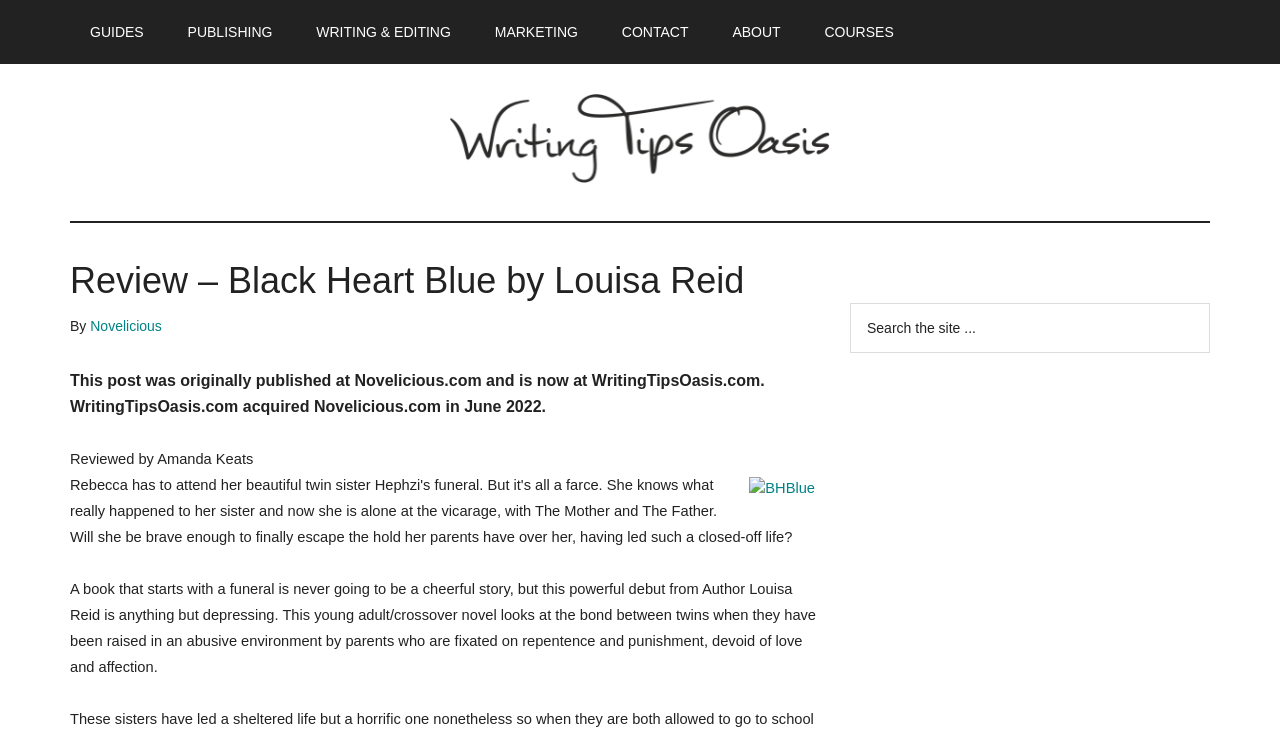Given the webpage screenshot, identify the bounding box of the UI element that matches this description: "Writing & Editing".

[0.231, 0.0, 0.368, 0.087]